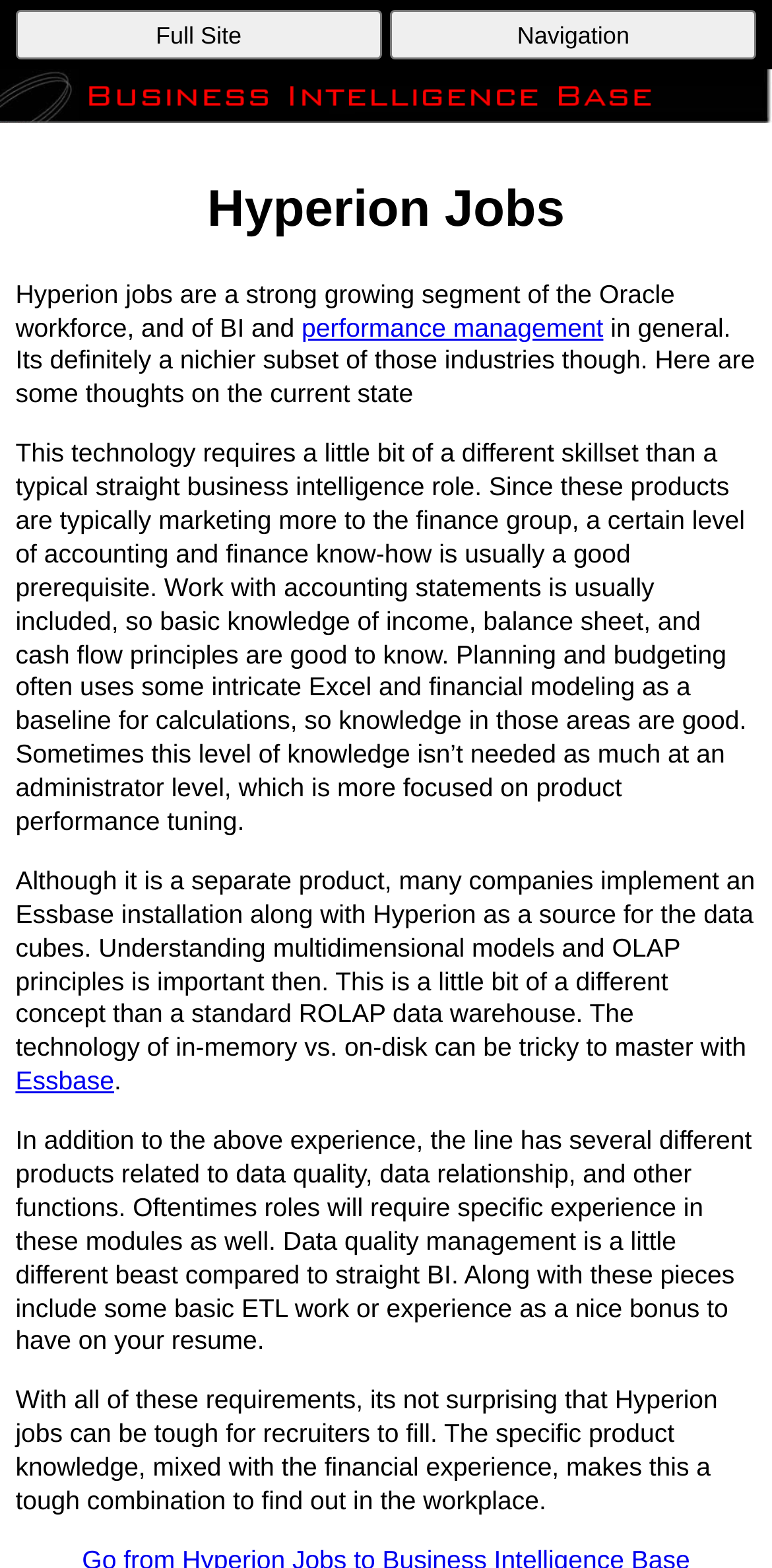Provide a brief response using a word or short phrase to this question:
What is the focus of Hyperion jobs?

Performance management and finance